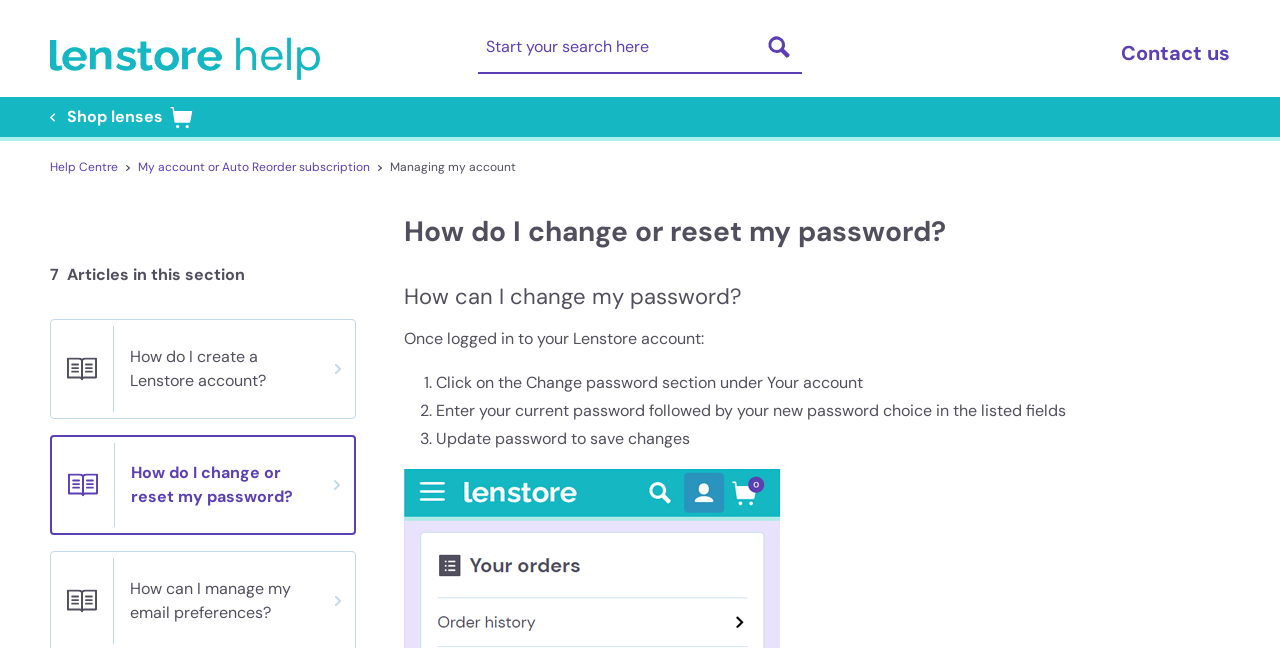Deliver a detailed narrative of the webpage's visual and textual elements.

The webpage is a help center page that provides information on how to change or reset a password on the Lenstore website. At the top left corner, there is a link to the "help" section, accompanied by a small image. Next to it, there is a search bar with a search button. On the top right corner, there is a link to "Contact us".

Below the search bar, there are three links: "Shop lenses", "Help Centre", and "My account or Auto Reorder subscription". The "Help Centre" link is highlighted, indicating that it is the current page.

The main content of the page is divided into sections. The first section has a heading "How do I change or reset my password?" and provides a step-by-step guide on how to change a password. The guide consists of three steps, each marked with a numbered list marker. The steps are: clicking on the "Change password" section under "Your account", entering the current password and new password, and updating the password to save changes.

There are several images scattered throughout the page, but they do not appear to be relevant to the content. The overall layout of the page is clean and easy to navigate, with clear headings and concise text.